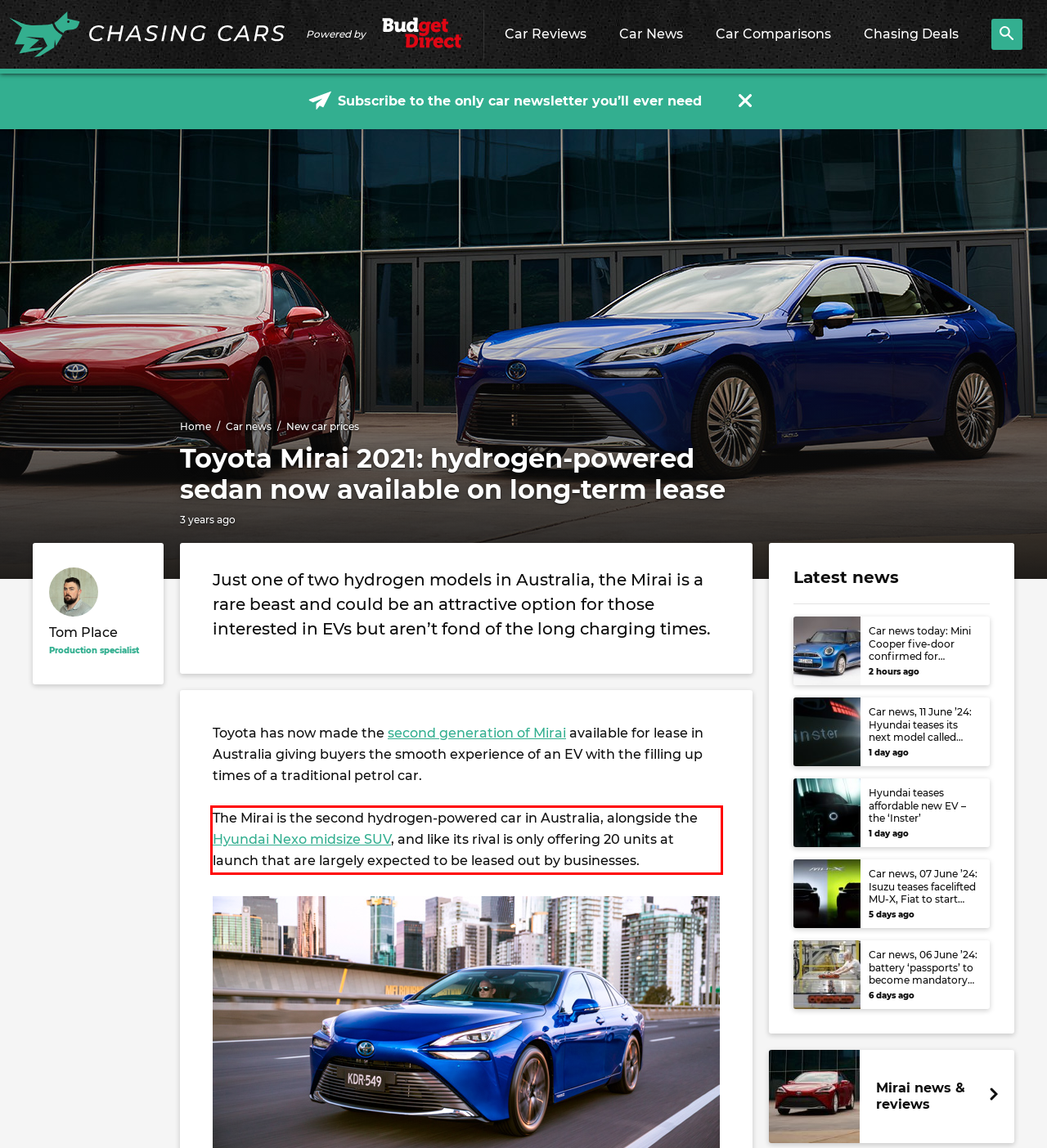Please examine the screenshot of the webpage and read the text present within the red rectangle bounding box.

The Mirai is the second hydrogen-powered car in Australia, alongside the Hyundai Nexo midsize SUV, and like its rival is only offering 20 units at launch that are largely expected to be leased out by businesses.